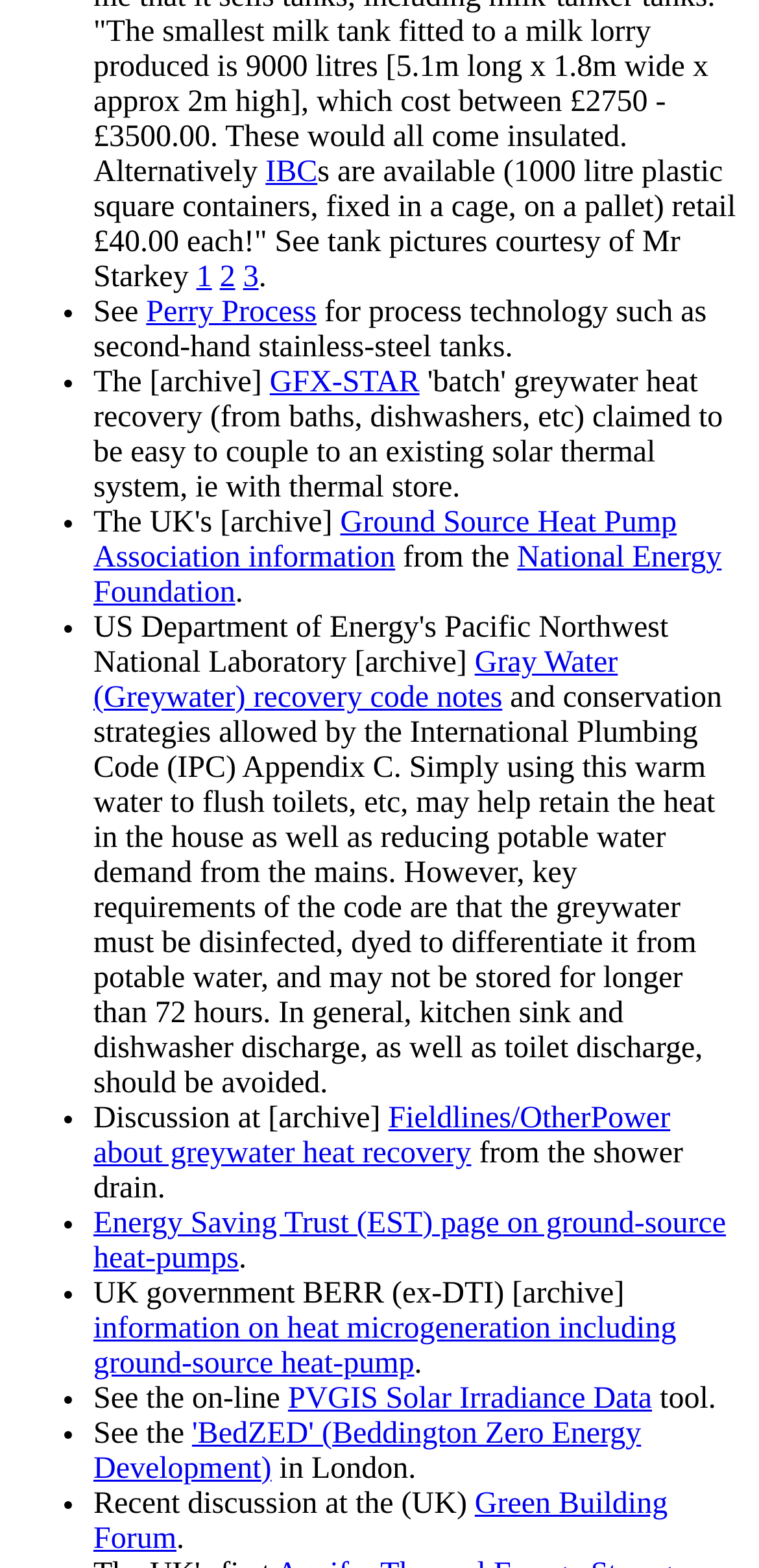Please reply to the following question using a single word or phrase: 
What is the topic of the webpage?

Energy and water conservation